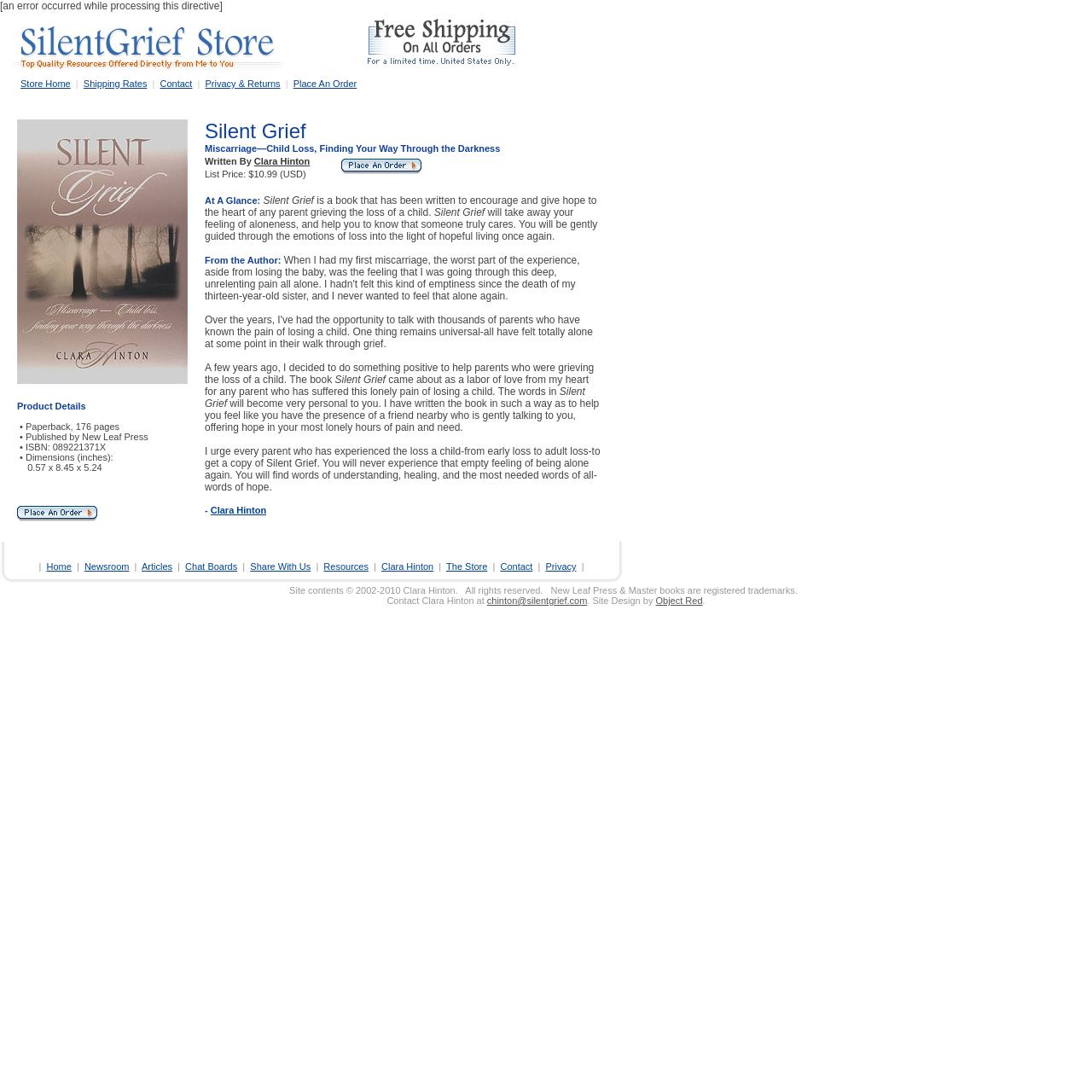Identify the bounding box coordinates for the UI element described as follows: "Articles". Ensure the coordinates are four float numbers between 0 and 1, formatted as [left, top, right, bottom].

[0.13, 0.514, 0.158, 0.523]